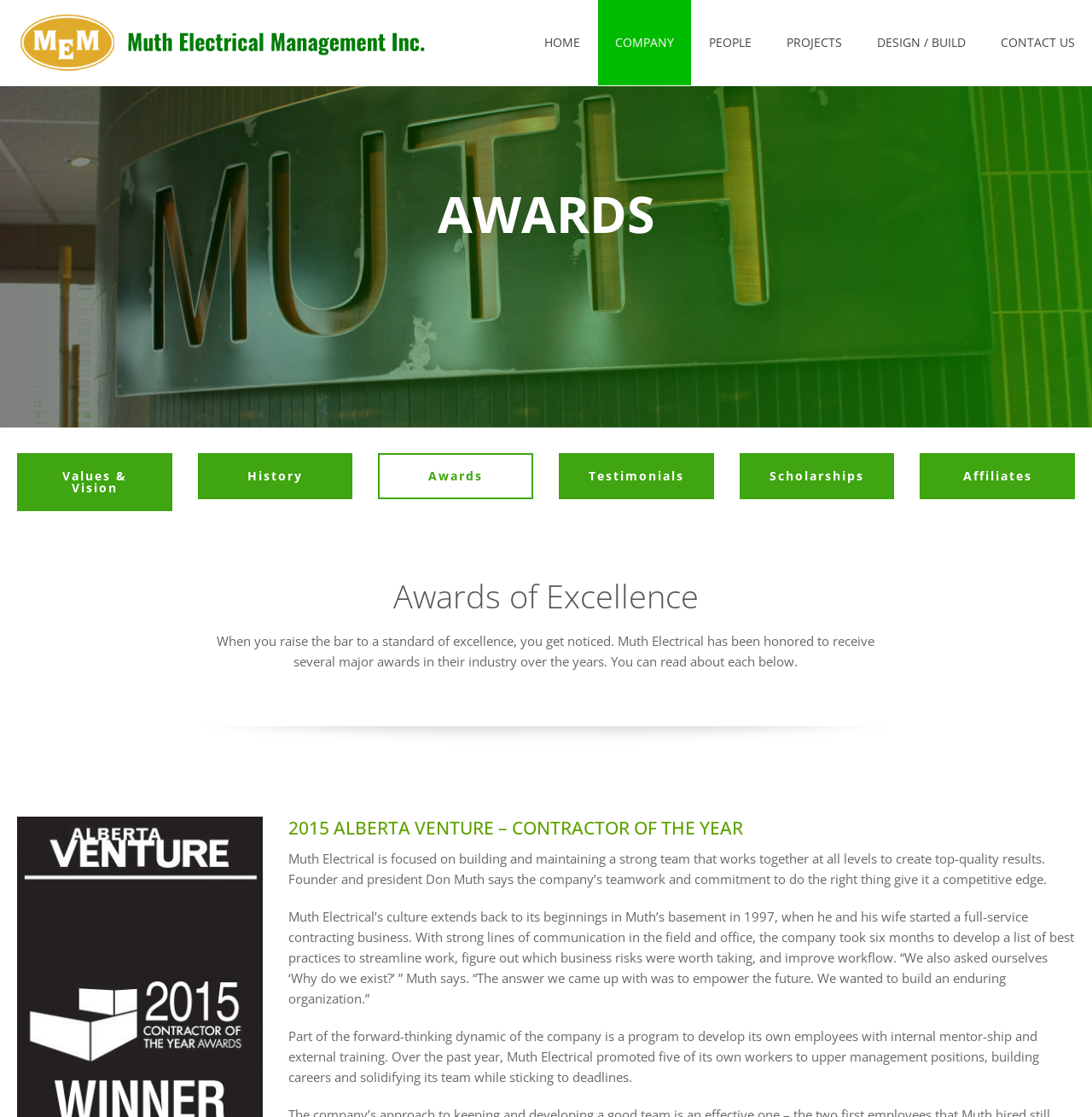Find the bounding box coordinates for the HTML element described in this sentence: "Contact Us". Provide the coordinates as four float numbers between 0 and 1, in the format [left, top, right, bottom].

[0.901, 0.0, 1.0, 0.076]